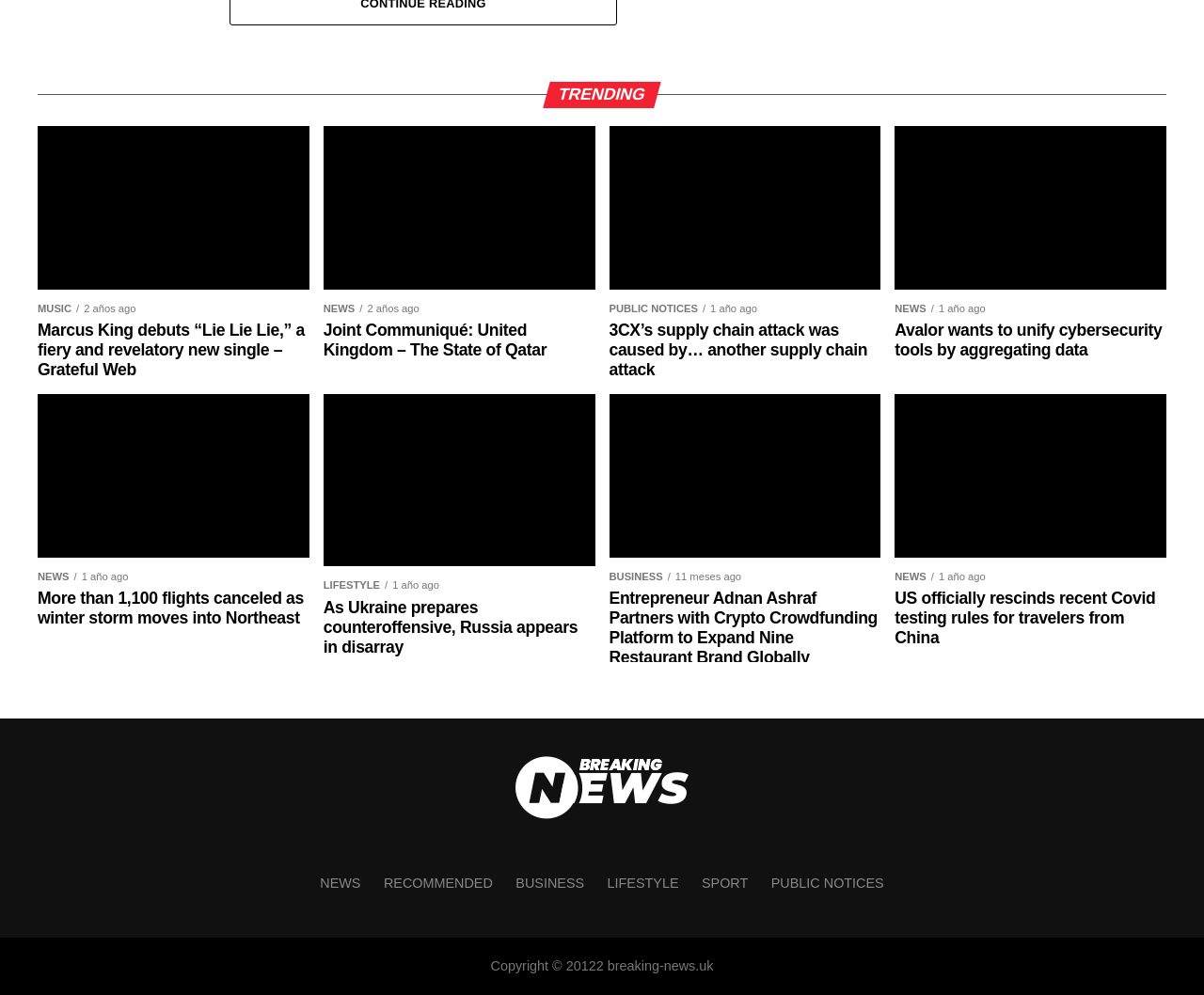Bounding box coordinates are specified in the format (top-left x, top-left y, bottom-right x, bottom-right y). All values are floating point numbers bounded between 0 and 1. Please provide the bounding box coordinate of the region this sentence describes: Recommended

[0.319, 0.88, 0.409, 0.895]